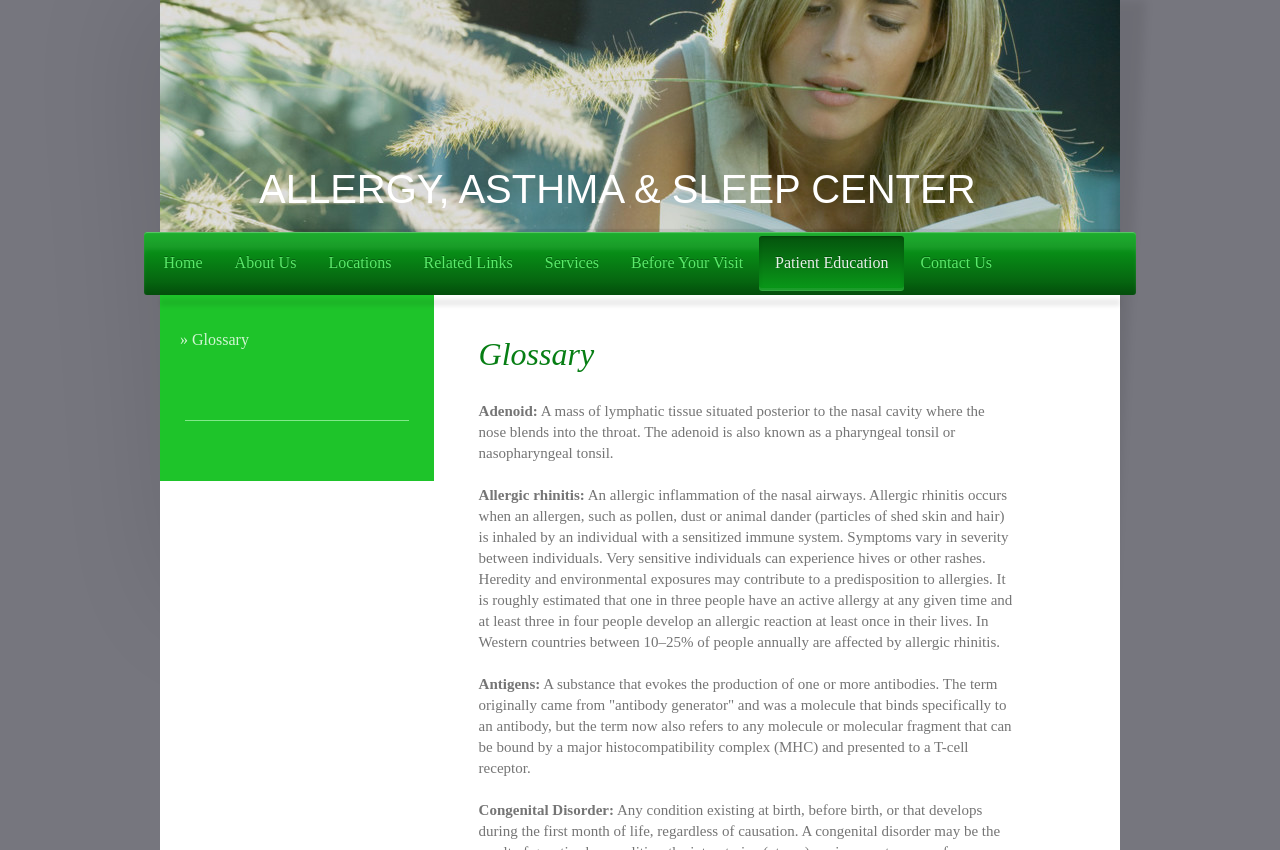Locate the bounding box coordinates of the area that needs to be clicked to fulfill the following instruction: "Go to the Contact Us page". The coordinates should be in the format of four float numbers between 0 and 1, namely [left, top, right, bottom].

[0.707, 0.277, 0.787, 0.342]